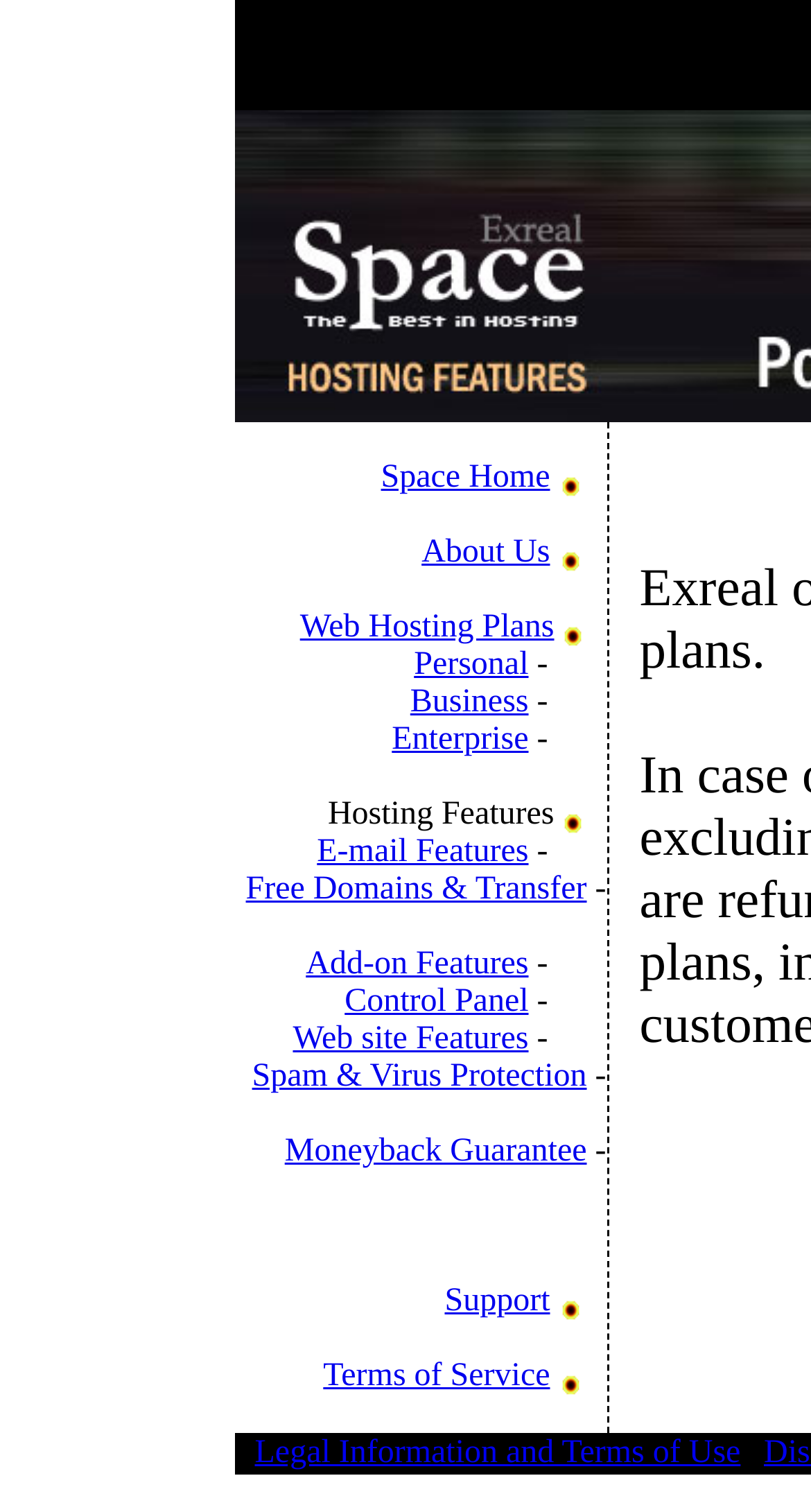Highlight the bounding box coordinates of the element that should be clicked to carry out the following instruction: "Learn about Spam & Virus Protection". The coordinates must be given as four float numbers ranging from 0 to 1, i.e., [left, top, right, bottom].

[0.311, 0.7, 0.724, 0.724]